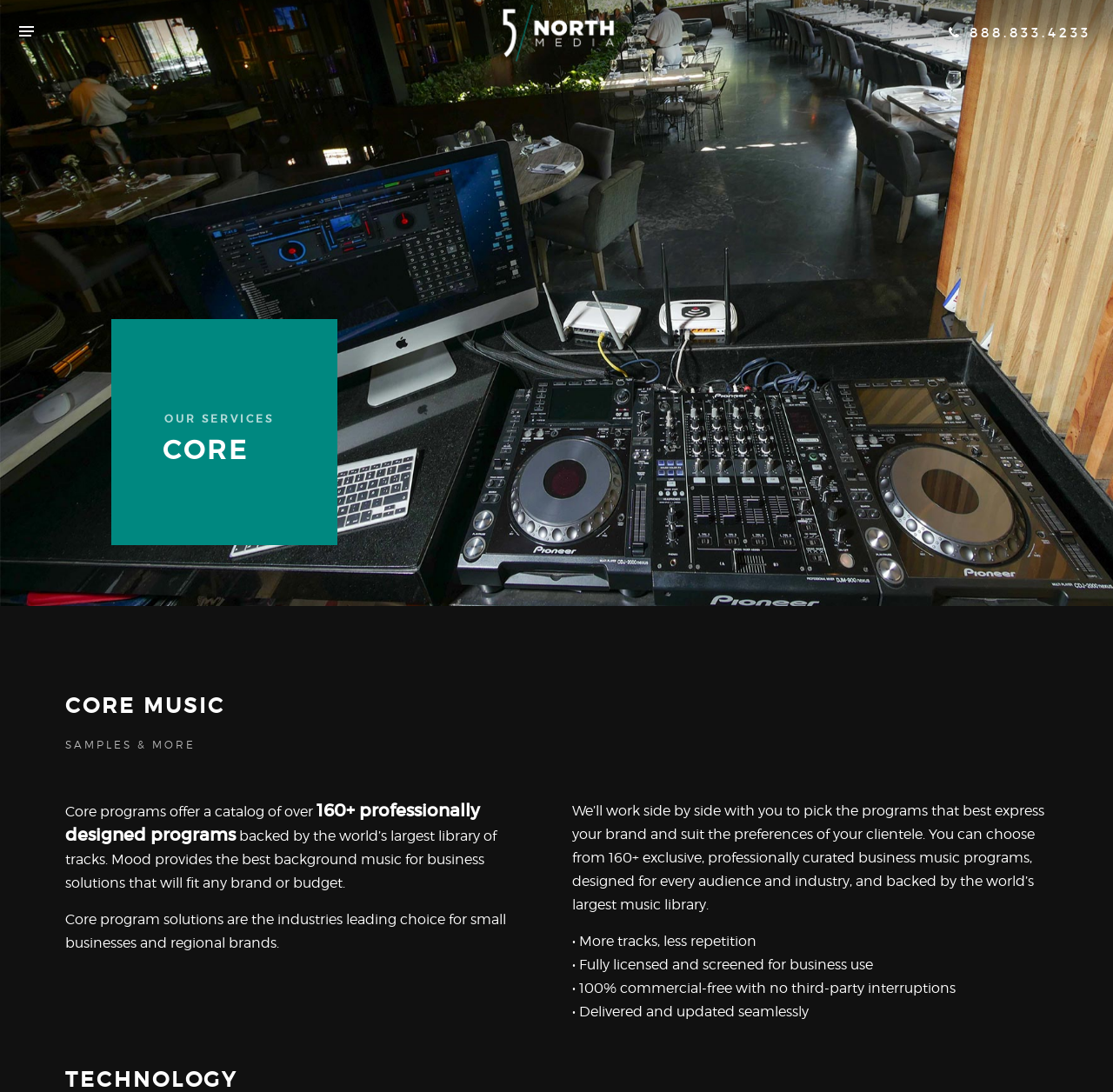What is the purpose of the music programs? Based on the screenshot, please respond with a single word or phrase.

For business solutions